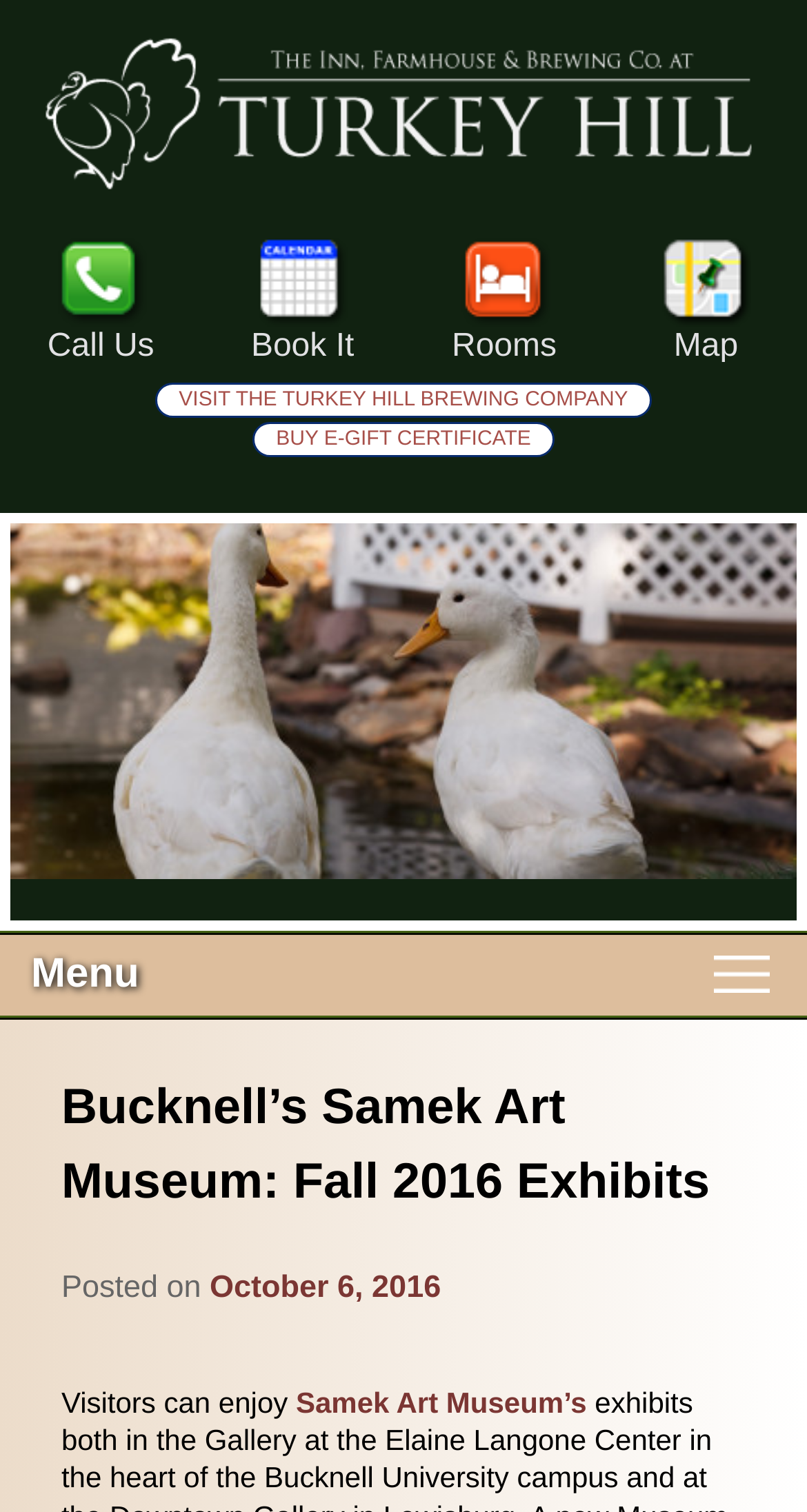Determine the bounding box coordinates of the region that needs to be clicked to achieve the task: "Go to the location Page".

[0.821, 0.157, 0.931, 0.216]